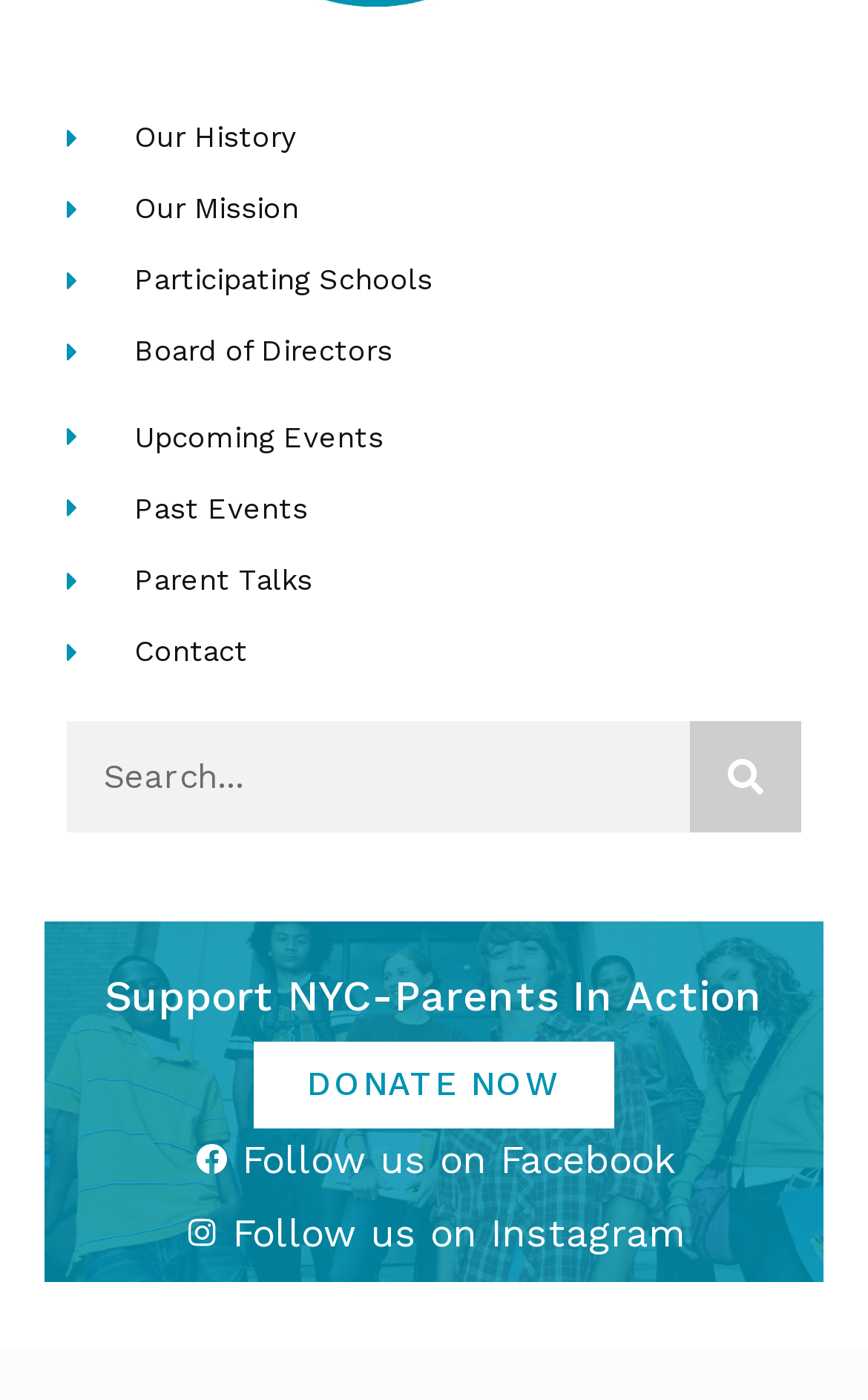From the element description parent_node: Search name="s" placeholder="Search...", predict the bounding box coordinates of the UI element. The coordinates must be specified in the format (top-left x, top-left y, bottom-right x, bottom-right y) and should be within the 0 to 1 range.

[0.077, 0.516, 0.795, 0.595]